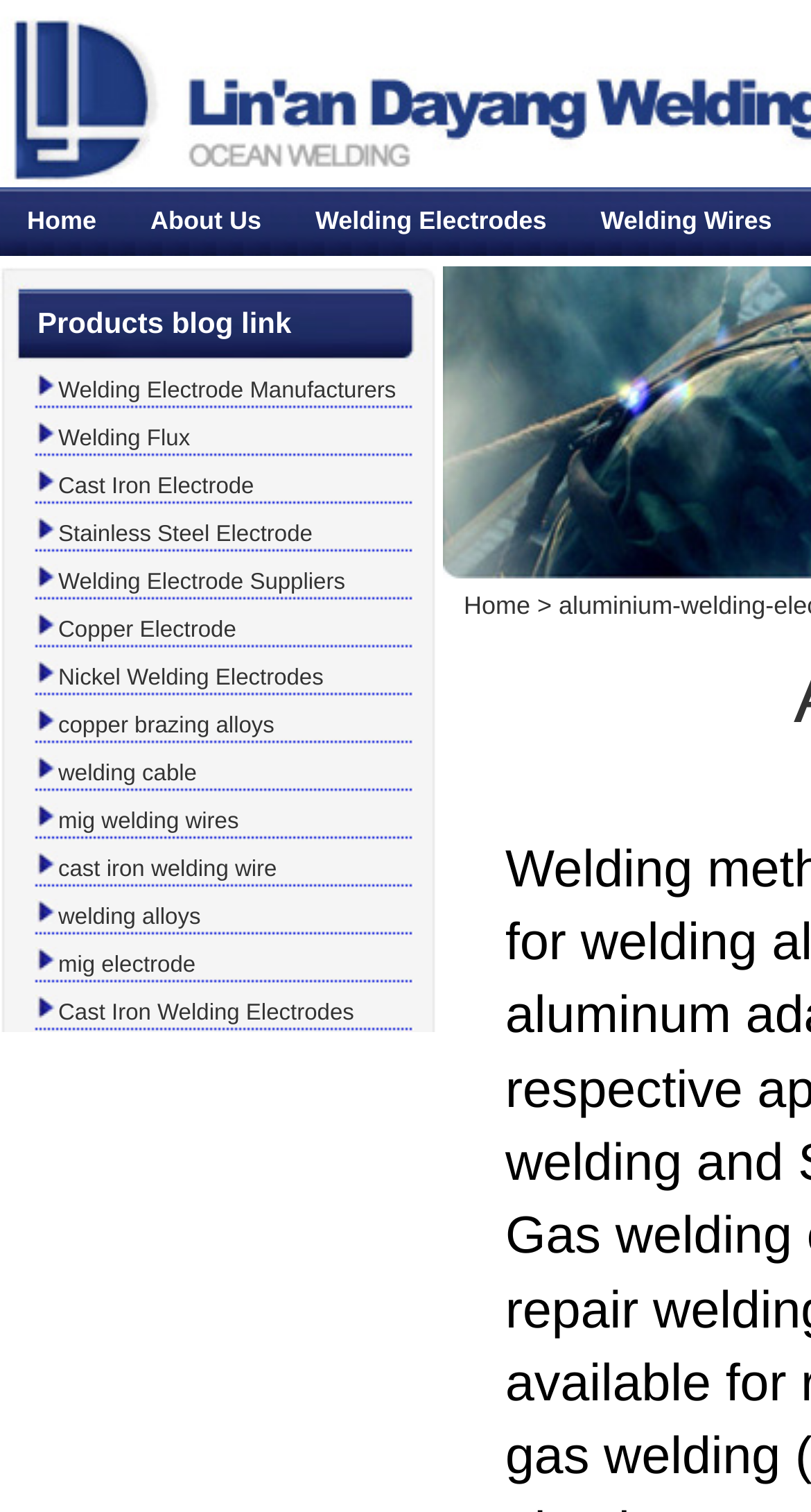Find the bounding box coordinates of the element to click in order to complete this instruction: "Browse the 'March 2014' archive". The bounding box coordinates must be four float numbers between 0 and 1, denoted as [left, top, right, bottom].

None